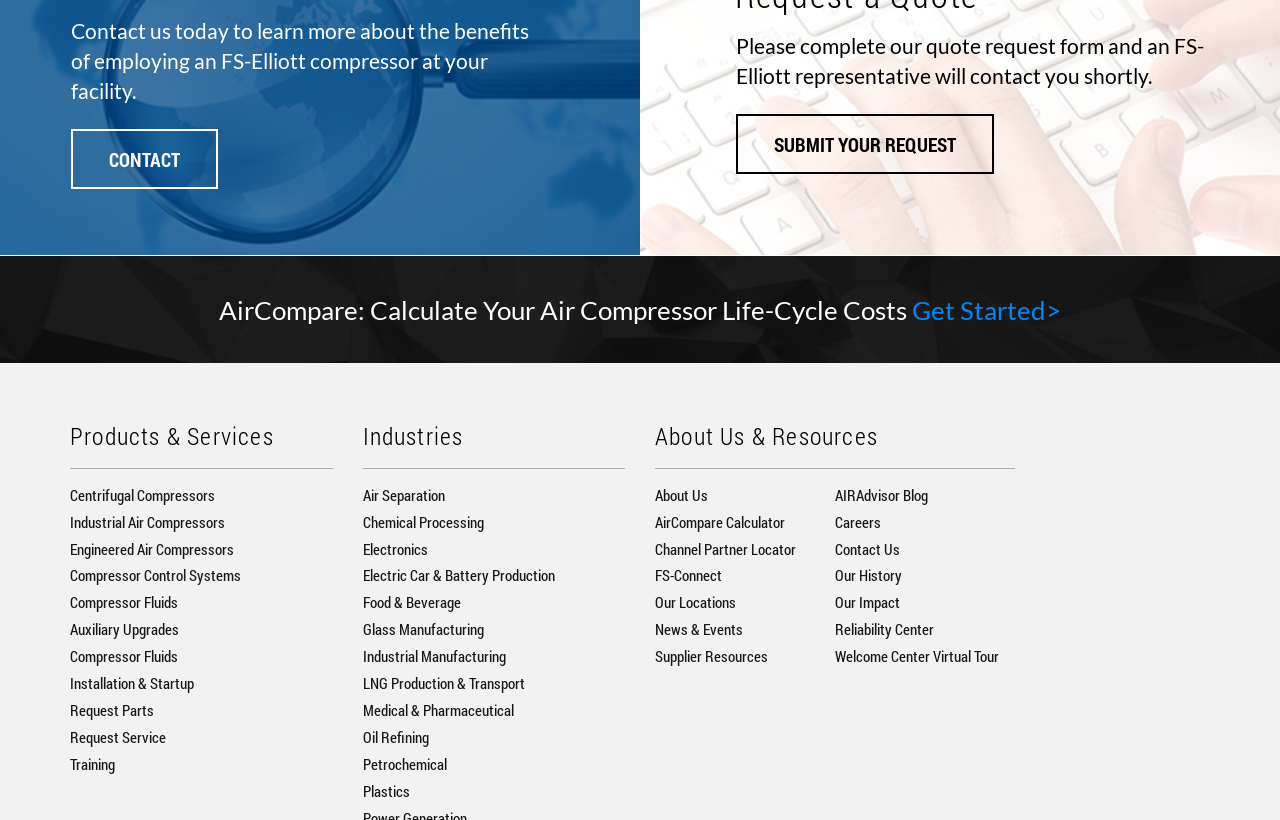Based on the element description Chemical Processing, identify the bounding box of the UI element in the given webpage screenshot. The coordinates should be in the format (top-left x, top-left y, bottom-right x, bottom-right y) and must be between 0 and 1.

[0.283, 0.624, 0.378, 0.648]